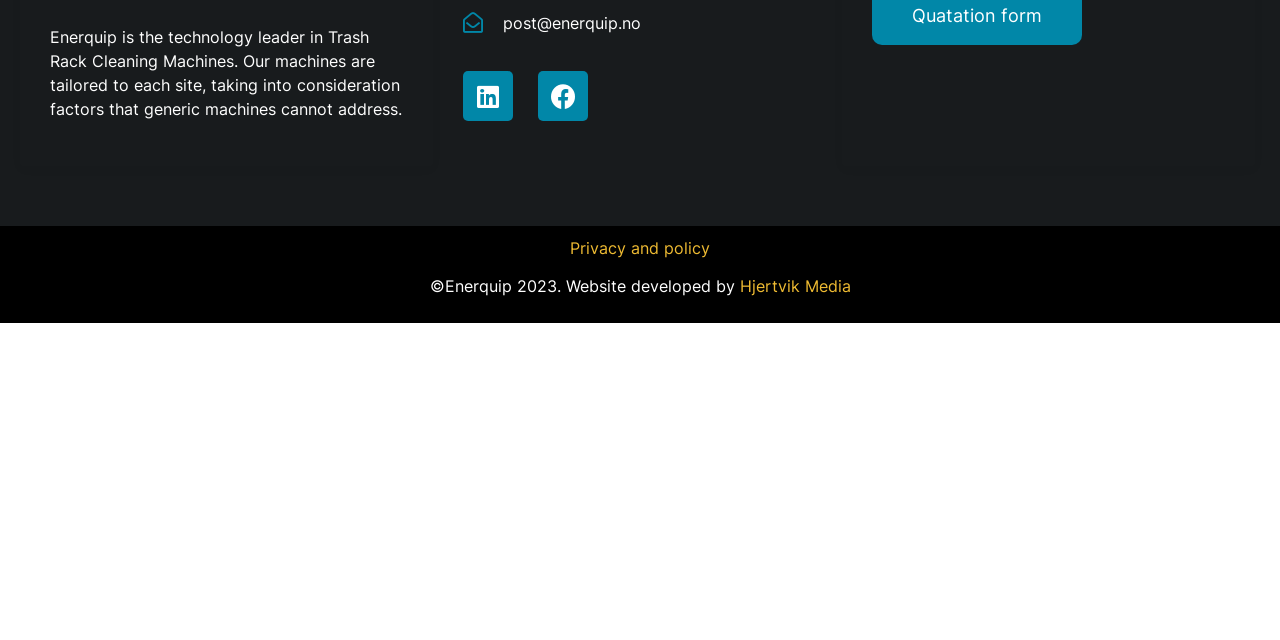Give the bounding box coordinates for the element described by: "name="s" placeholder="Search..." title="Search for:"".

None